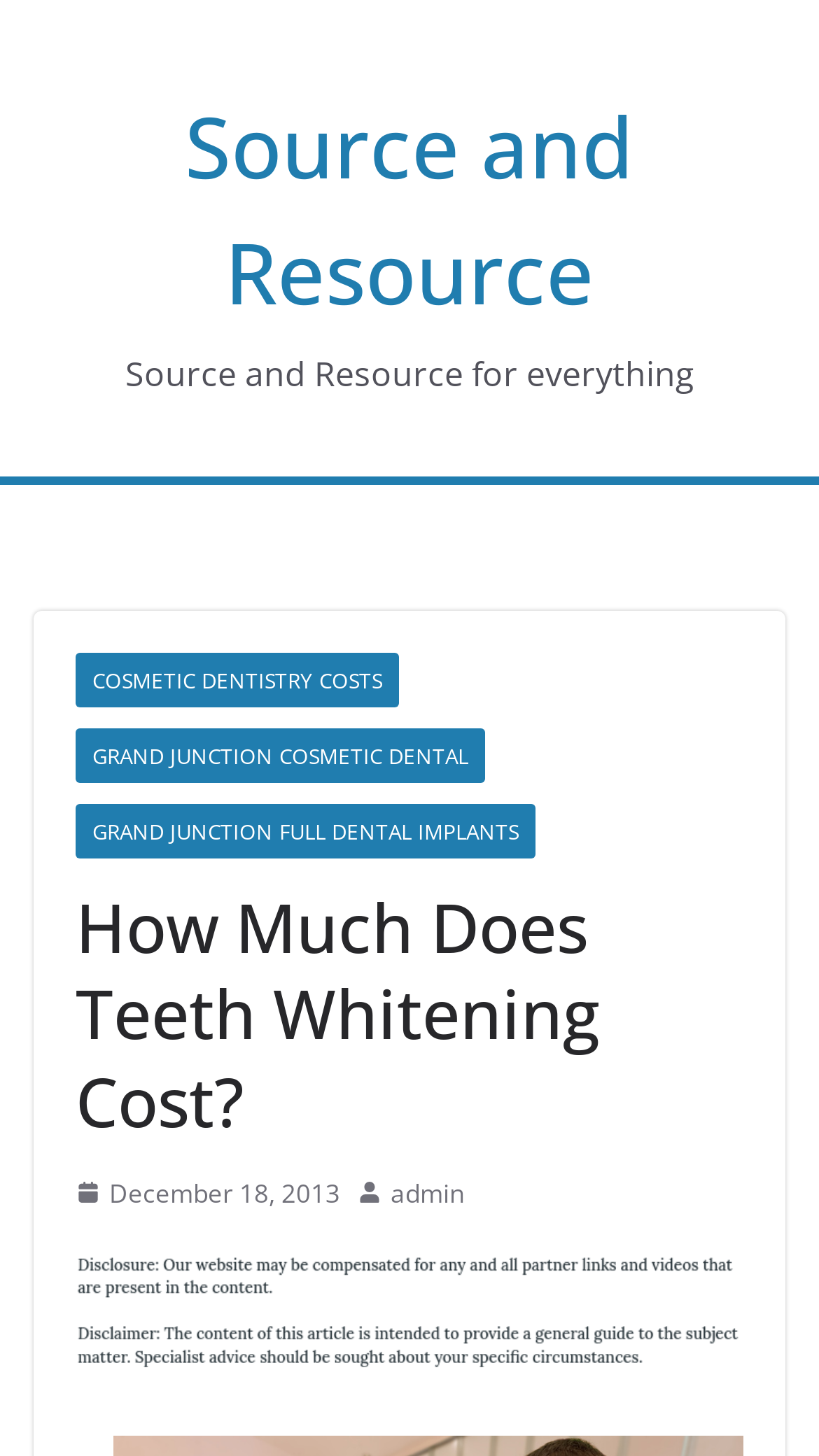Describe the entire webpage, focusing on both content and design.

The webpage is about teeth whitening costs, with a focus on providing resources and information on the topic. At the top, there is a heading that reads "Source and Resource" with a link to the same title. Below this, there is a static text that says "Source and Resource for everything". 

On the left side, there are three links listed vertically, with titles "COSMETIC DENTISTRY COSTS", "GRAND JUNCTION COSMETIC DENTAL", and "GRAND JUNCTION FULL DENTAL IMPLANTS". 

To the right of these links, there is a header with the main question "How Much Does Teeth Whitening Cost?" in a larger font size. Below this header, there is a link to a date "December 18, 2013" accompanied by a small image and a time indicator. 

On the same line, but more to the right, there is another image. Below this line, there is a link to the author "admin". At the bottom of the page, there is a large image that spans almost the entire width of the page.